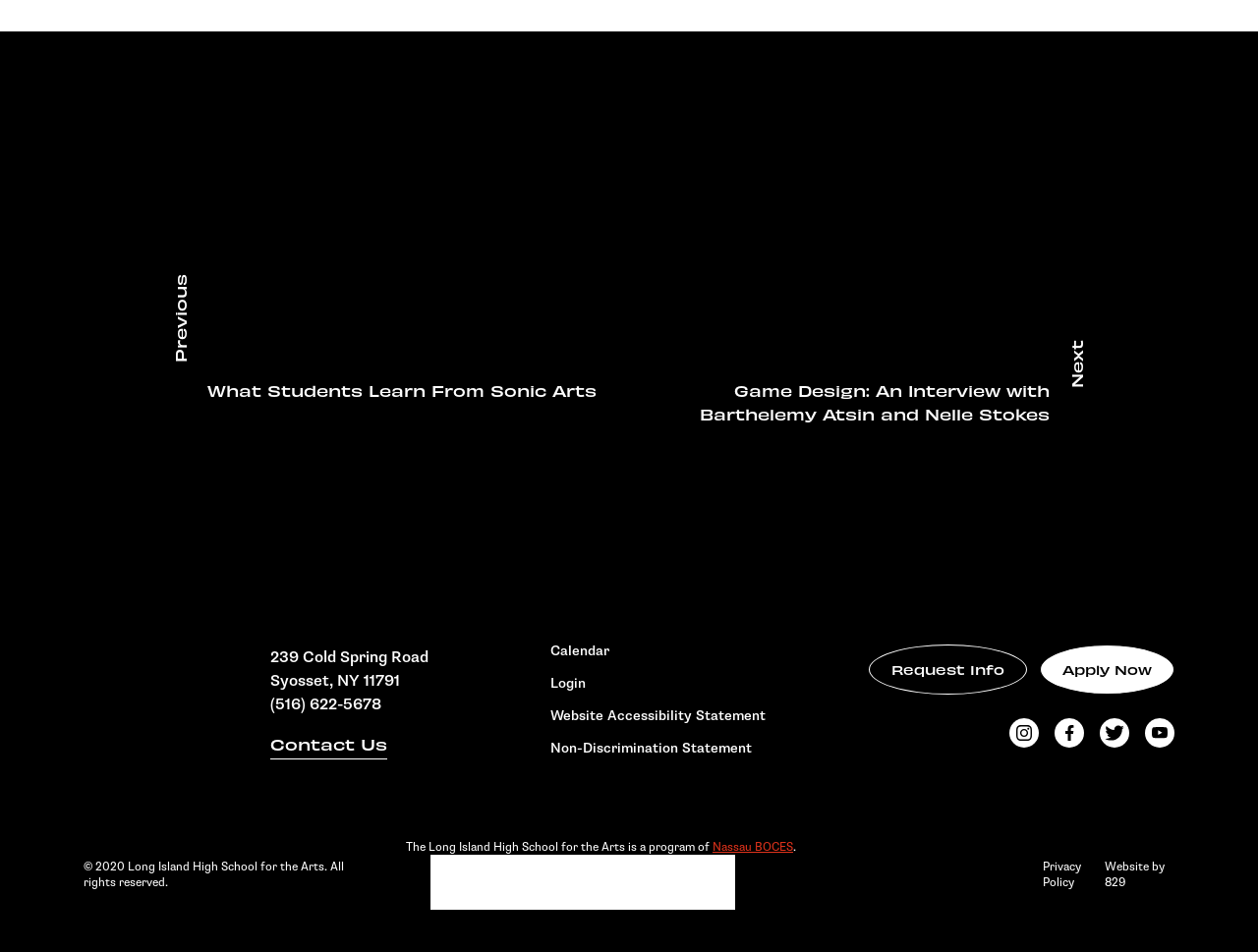Please identify the bounding box coordinates of the clickable area that will allow you to execute the instruction: "Contact us".

[0.215, 0.765, 0.33, 0.798]